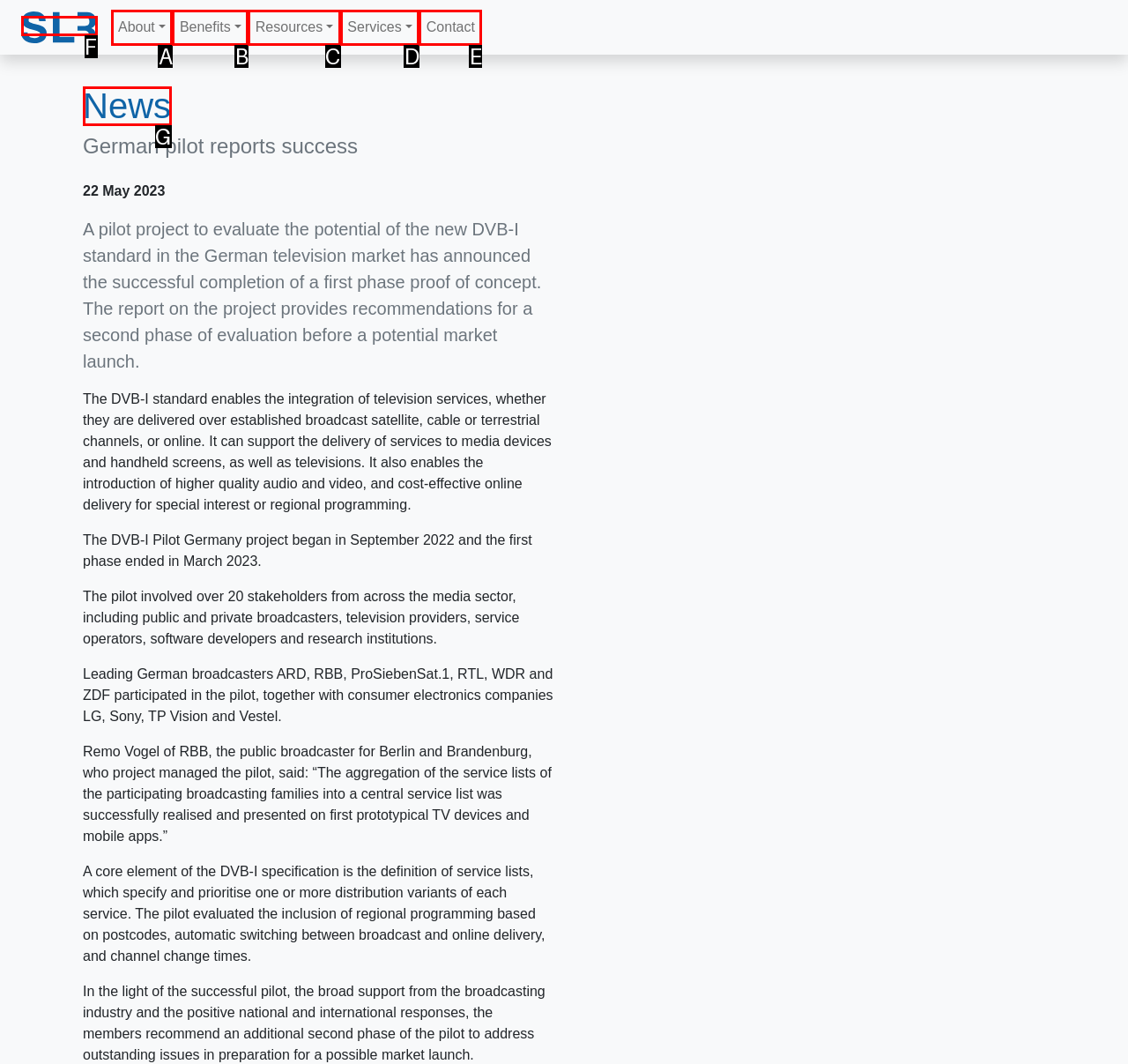Pick the HTML element that corresponds to the description: title="Service List Registry"
Answer with the letter of the correct option from the given choices directly.

F